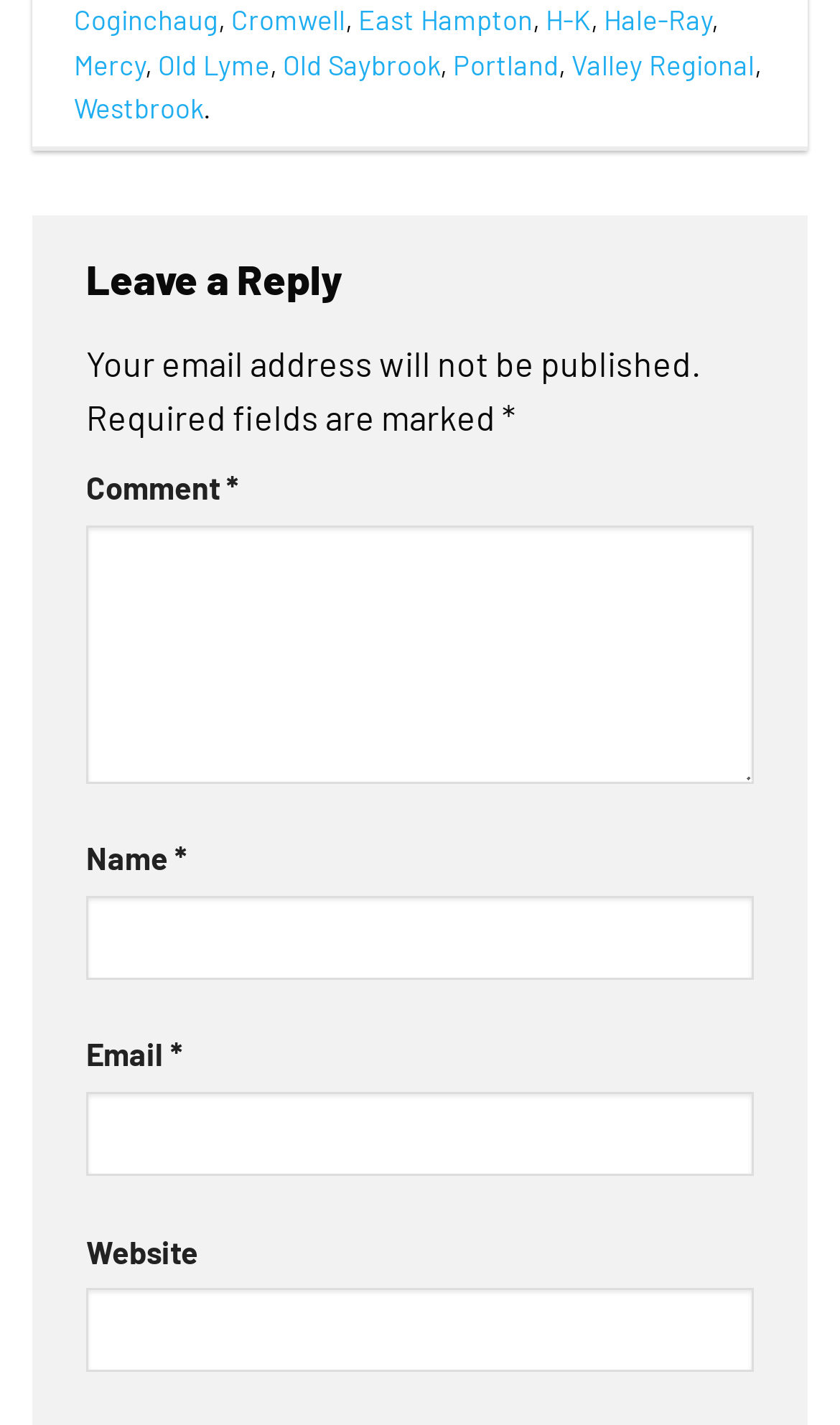Provide your answer in one word or a succinct phrase for the question: 
What is the last text before the comment section?

Westbrook.